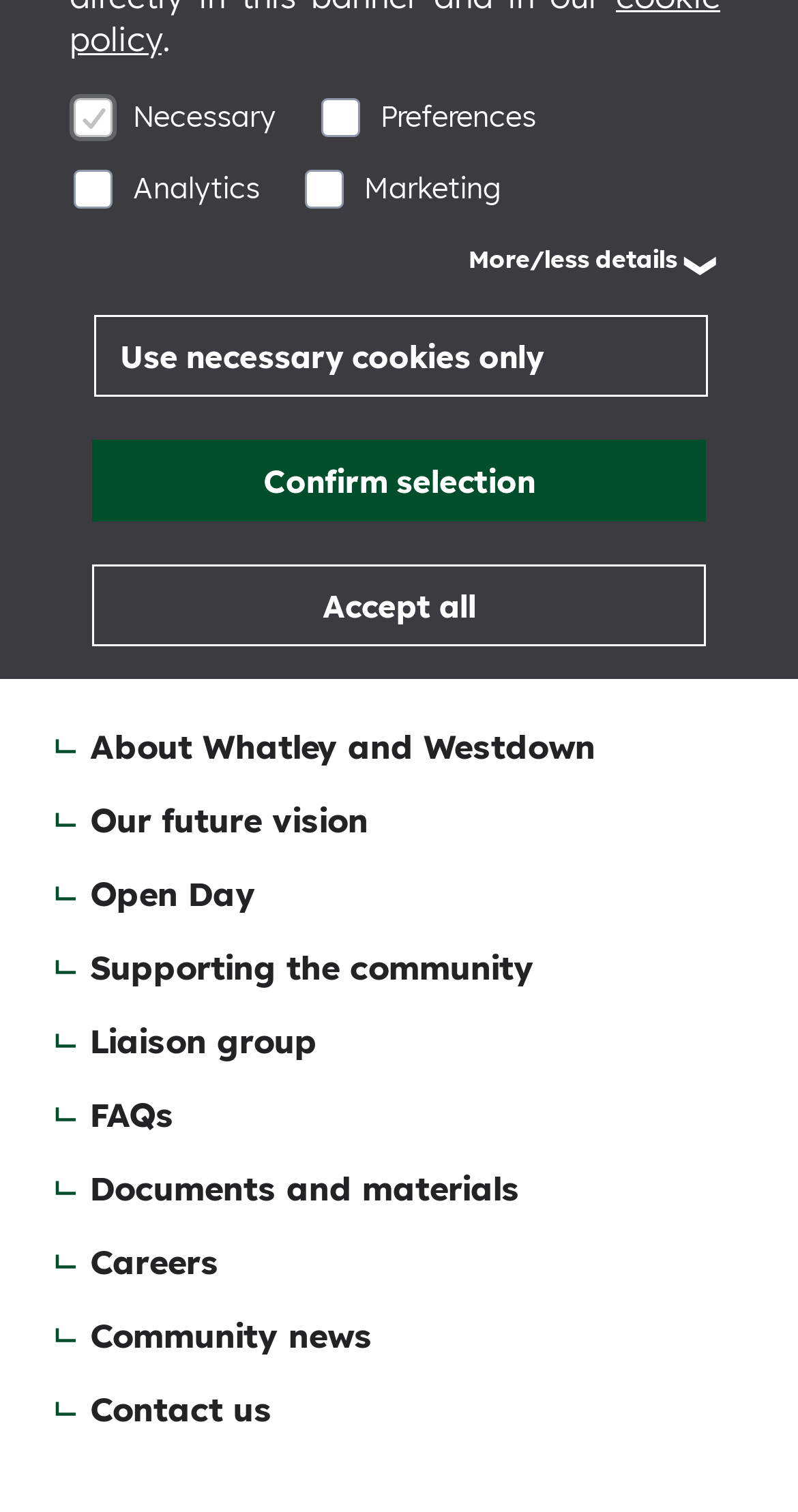Please determine the bounding box of the UI element that matches this description: Documents and materials. The coordinates should be given as (top-left x, top-left y, bottom-right x, bottom-right y), with all values between 0 and 1.

[0.062, 0.772, 0.651, 0.799]